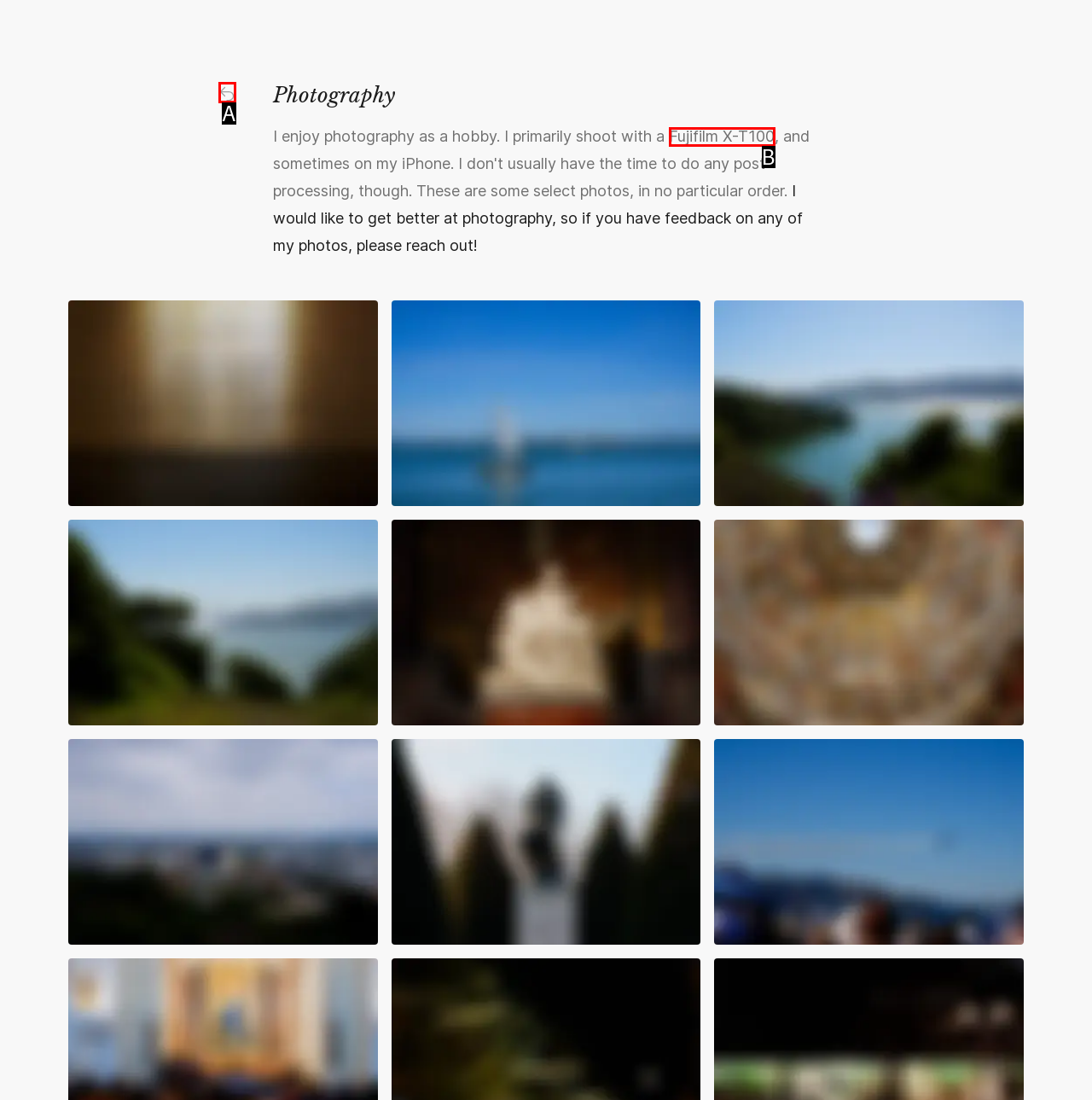Find the option that matches this description: parent_node: Photography
Provide the matching option's letter directly.

A